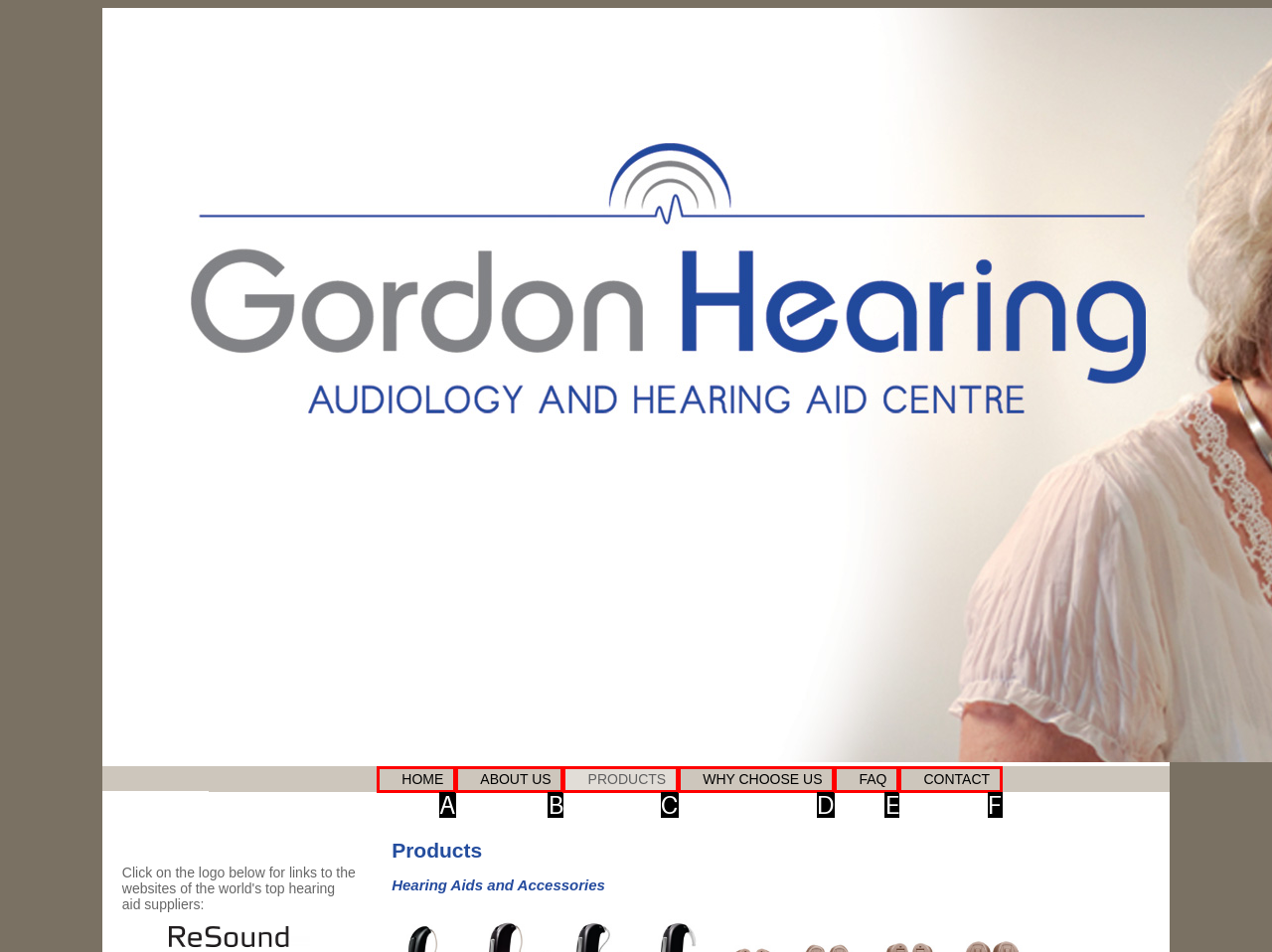Find the HTML element that matches the description: Products
Respond with the corresponding letter from the choices provided.

C